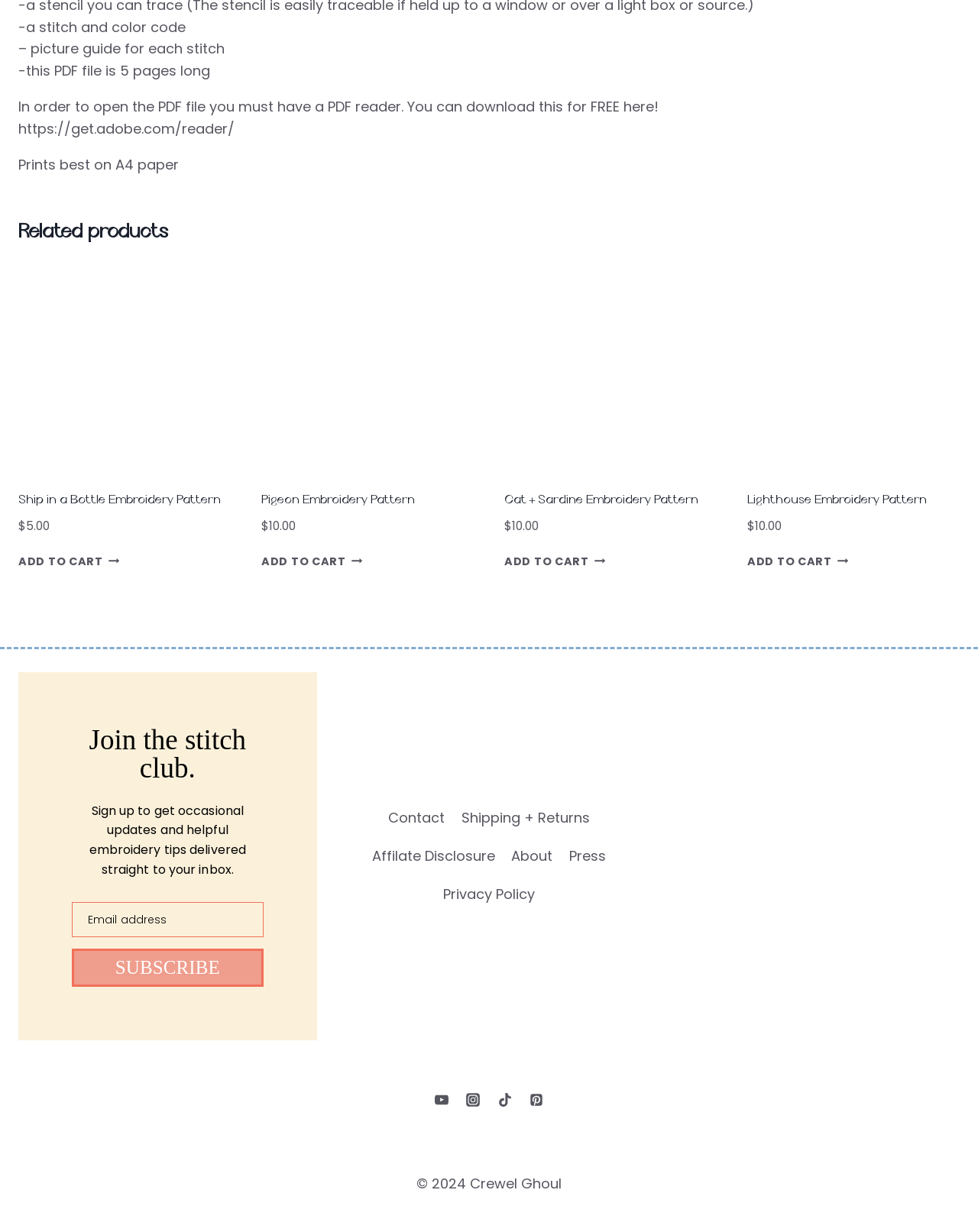Locate the bounding box coordinates of the clickable area needed to fulfill the instruction: "Add 'Pigeon Embroidery Pattern' to cart".

[0.267, 0.445, 0.371, 0.466]